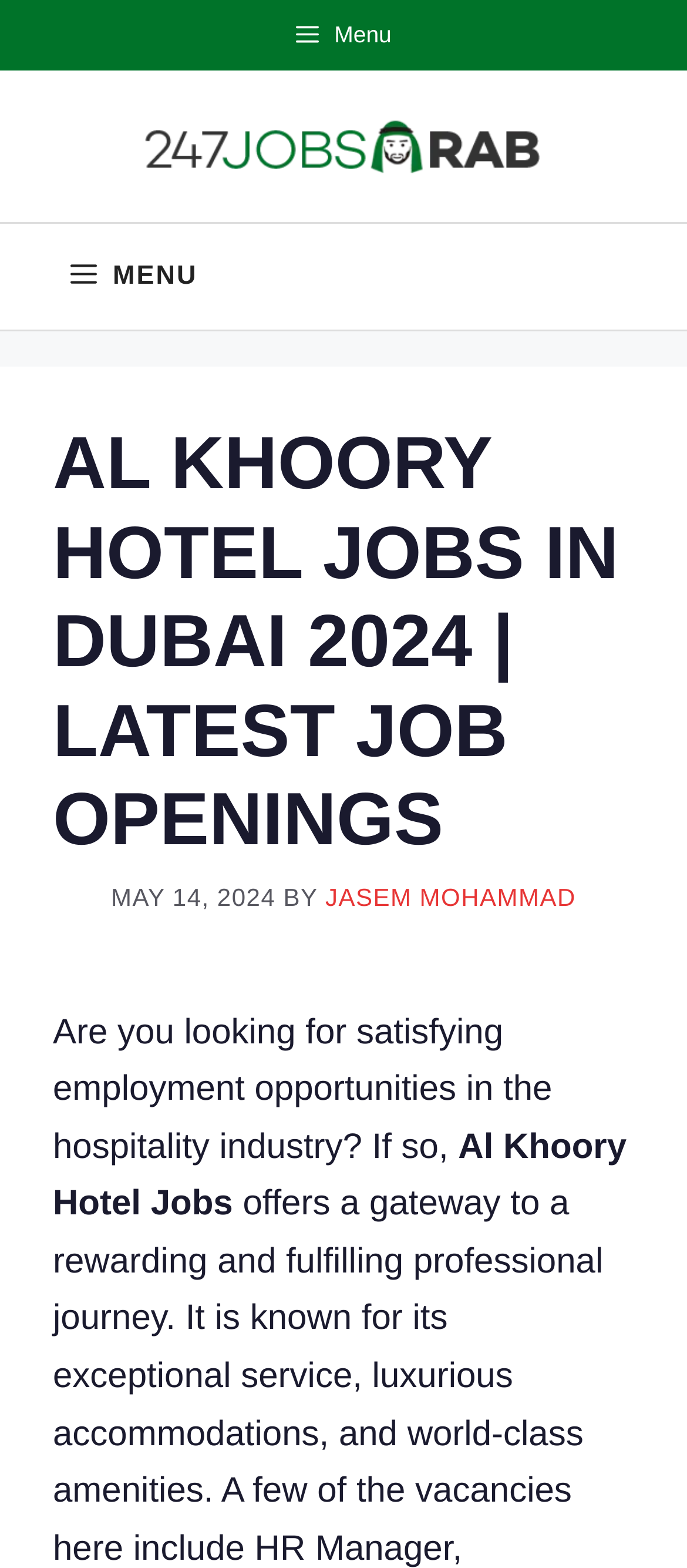From the webpage screenshot, identify the region described by Jasem Mohammad. Provide the bounding box coordinates as (top-left x, top-left y, bottom-right x, bottom-right y), with each value being a floating point number between 0 and 1.

[0.473, 0.563, 0.838, 0.581]